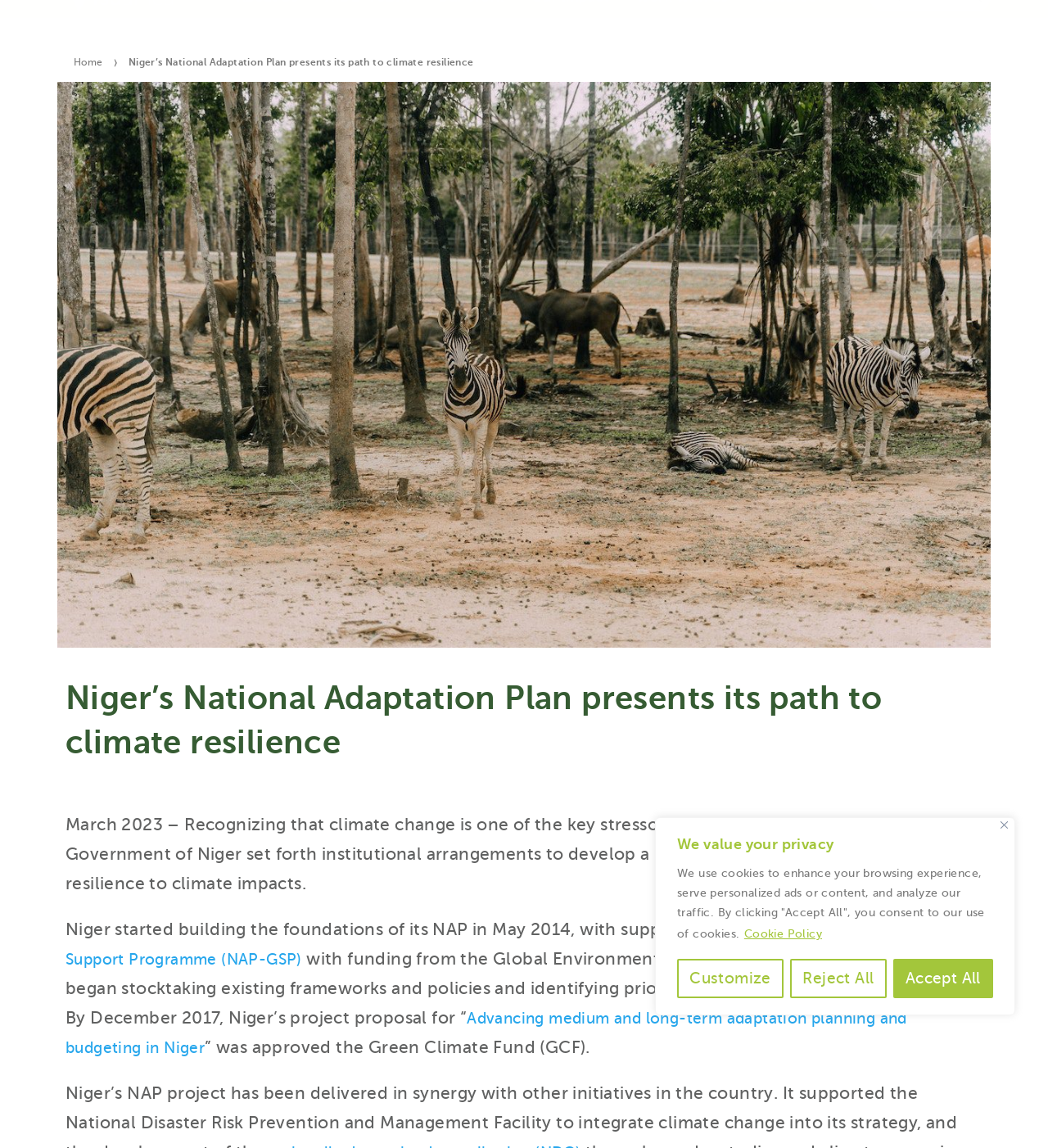Identify the bounding box coordinates of the area you need to click to perform the following instruction: "Search for something".

[0.83, 0.006, 0.945, 0.031]